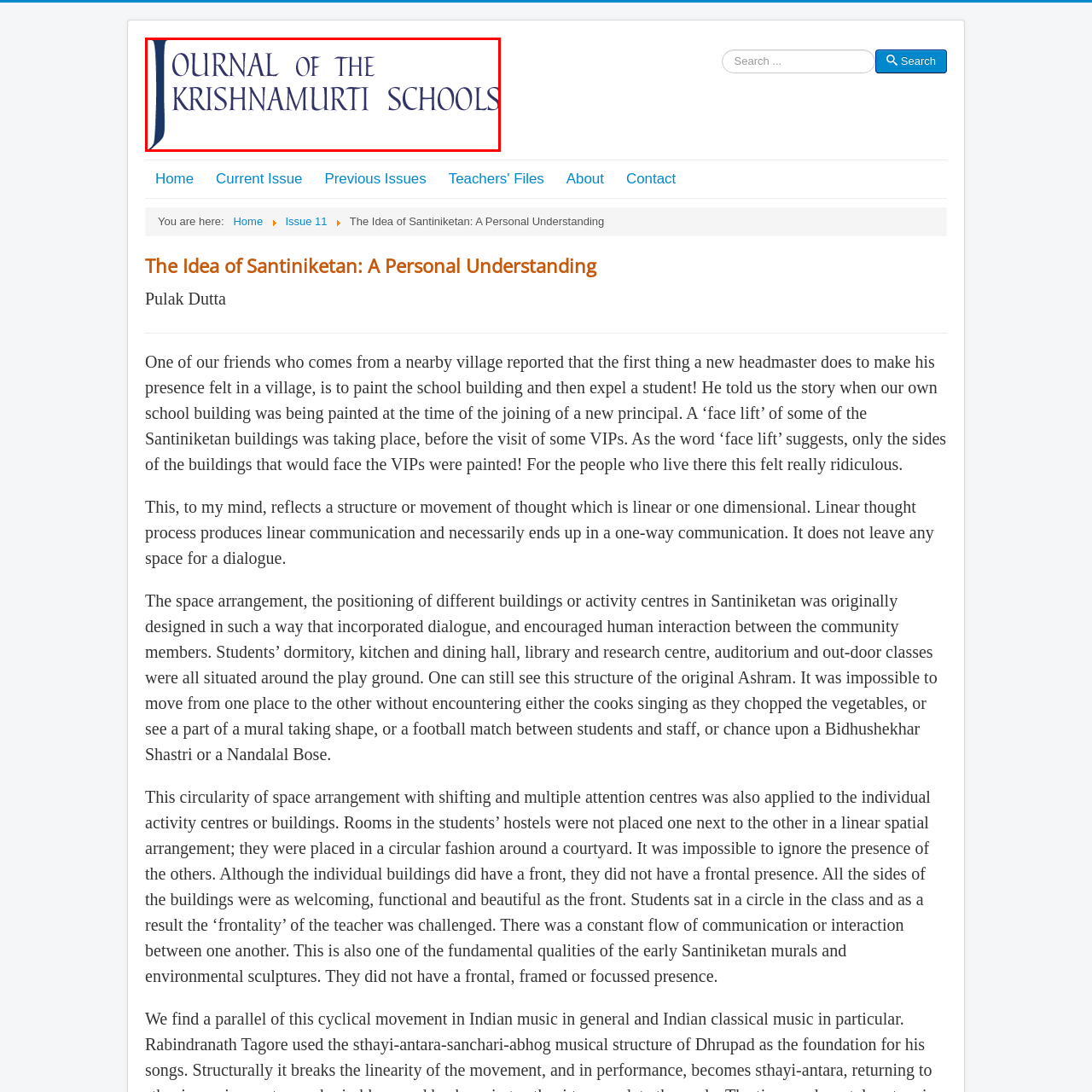Articulate a detailed description of the image inside the red frame.

The image features the title logo of the "Journal of the Krishnamurti Schools", elegantly presented in a bold, serif font. The design emphasizes the journal's focus on educational philosophy and practices influenced by Jiddu Krishnamurti, known for his thoughts on learning, freedom, and self-discovery. The logo serves as a visual anchor for the journal, reflecting its commitment to exploring innovative approaches to education. This specific journal is a platform for sharing insights and discussions related to the Krishnamurti educational movement, fostering a sense of community among educators and learners.